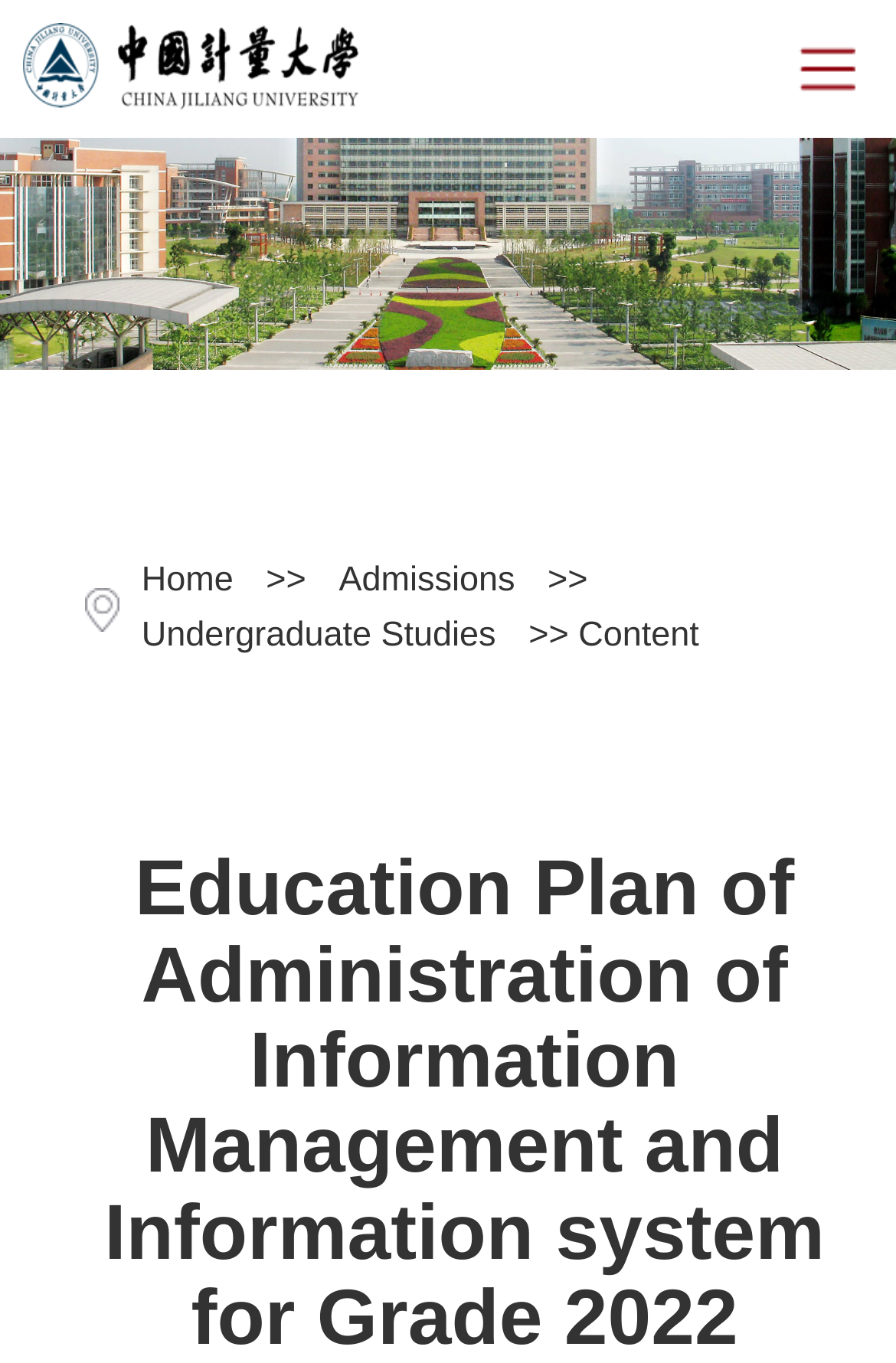Please provide the bounding box coordinates for the element that needs to be clicked to perform the following instruction: "Learn about undergraduate studies". The coordinates should be given as four float numbers between 0 and 1, i.e., [left, top, right, bottom].

[0.132, 0.447, 0.579, 0.487]